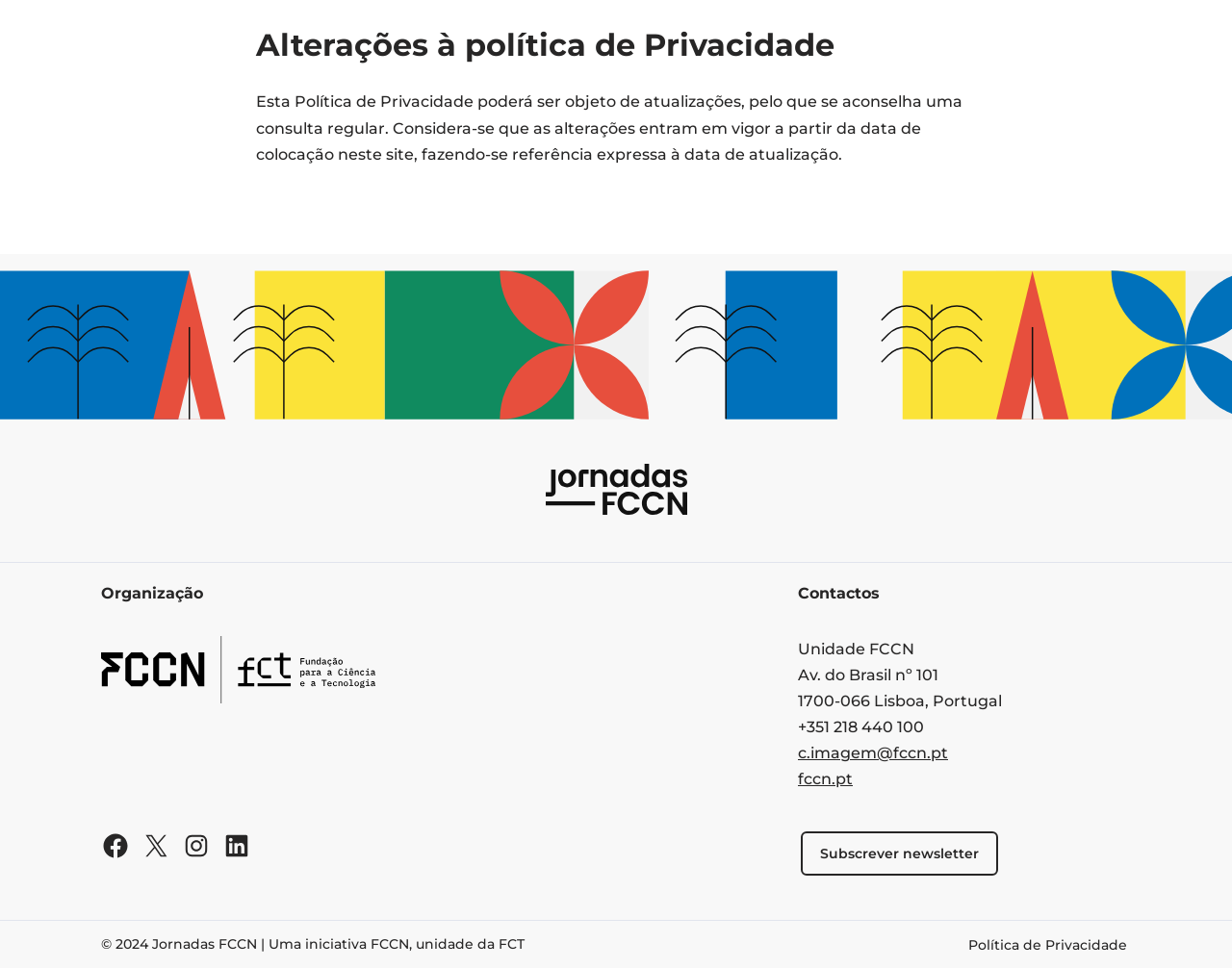Based on the image, provide a detailed and complete answer to the question: 
What is the address of the organization?

The address of the organization can be found in the contact information section, which lists the address as 'Av. do Brasil nº 101, 1700-066 Lisboa, Portugal'.